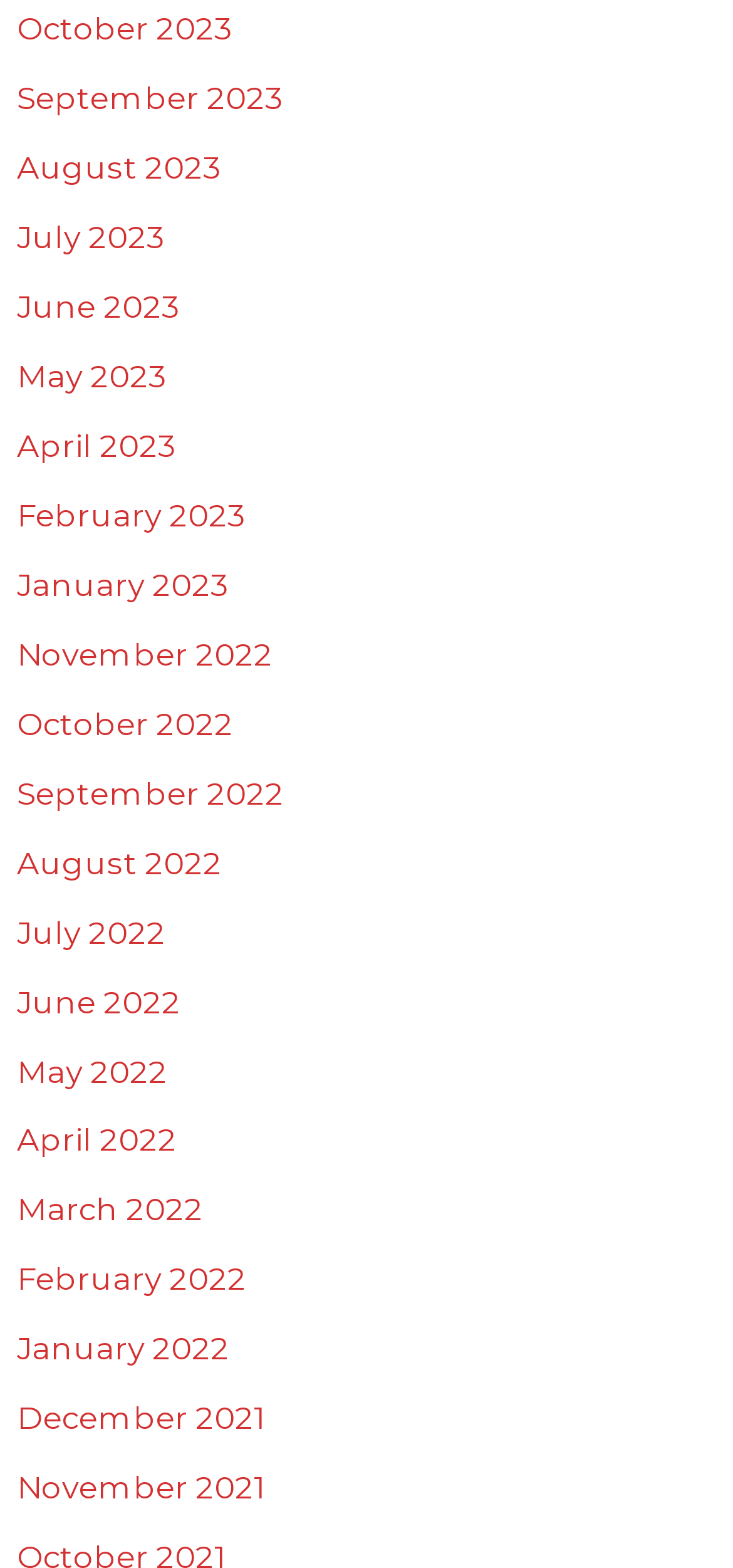Find the bounding box coordinates for the area that should be clicked to accomplish the instruction: "view December 2021".

[0.023, 0.892, 0.361, 0.916]